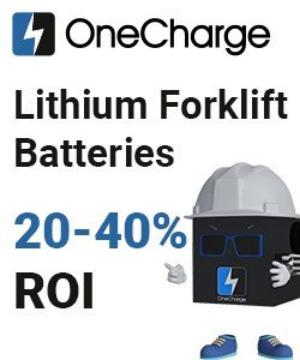What is the mascot wearing?
Refer to the image and provide a one-word or short phrase answer.

Hard hat and glasses